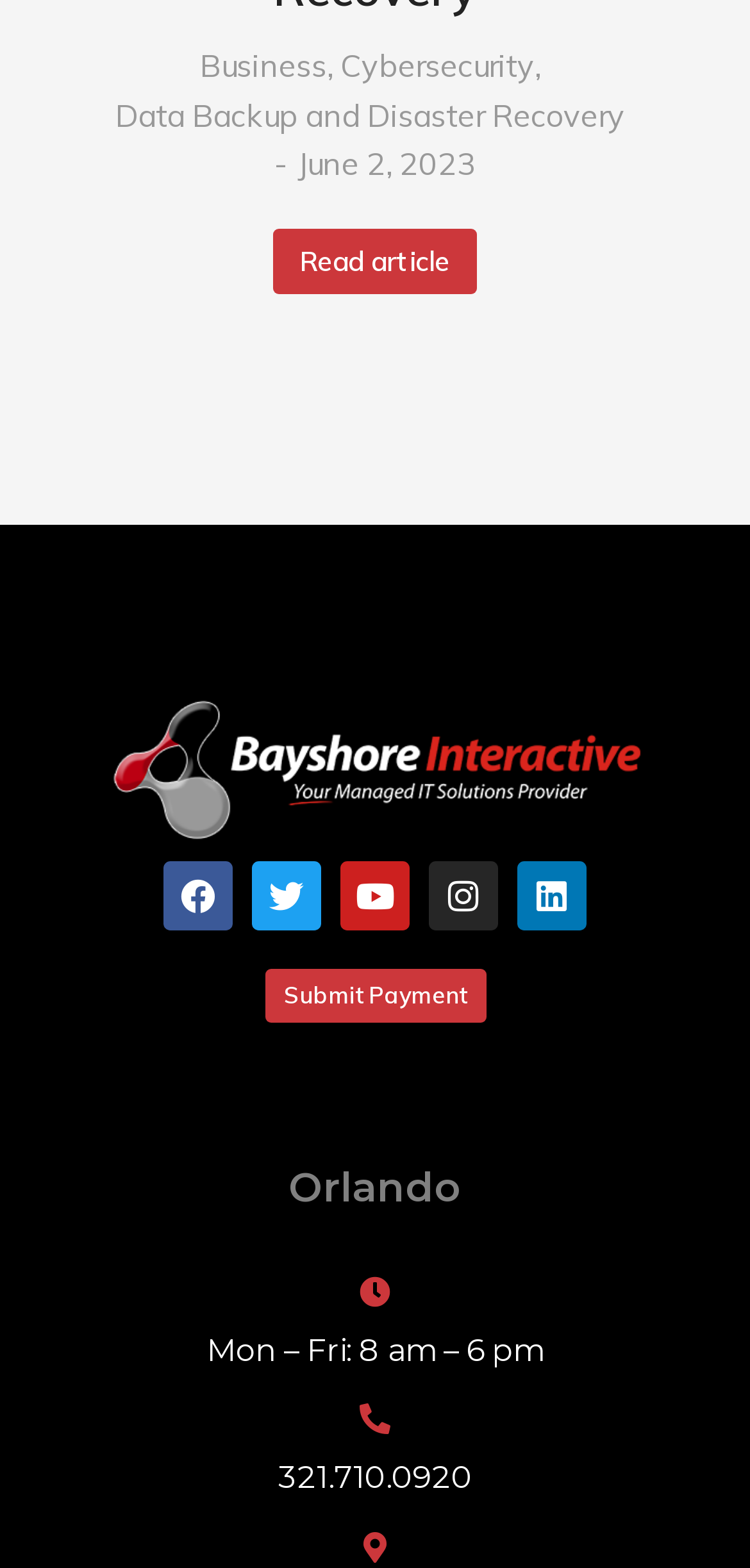Determine the bounding box coordinates for the clickable element required to fulfill the instruction: "Call 321.710.0920". Provide the coordinates as four float numbers between 0 and 1, i.e., [left, top, right, bottom].

[0.077, 0.895, 0.923, 0.959]